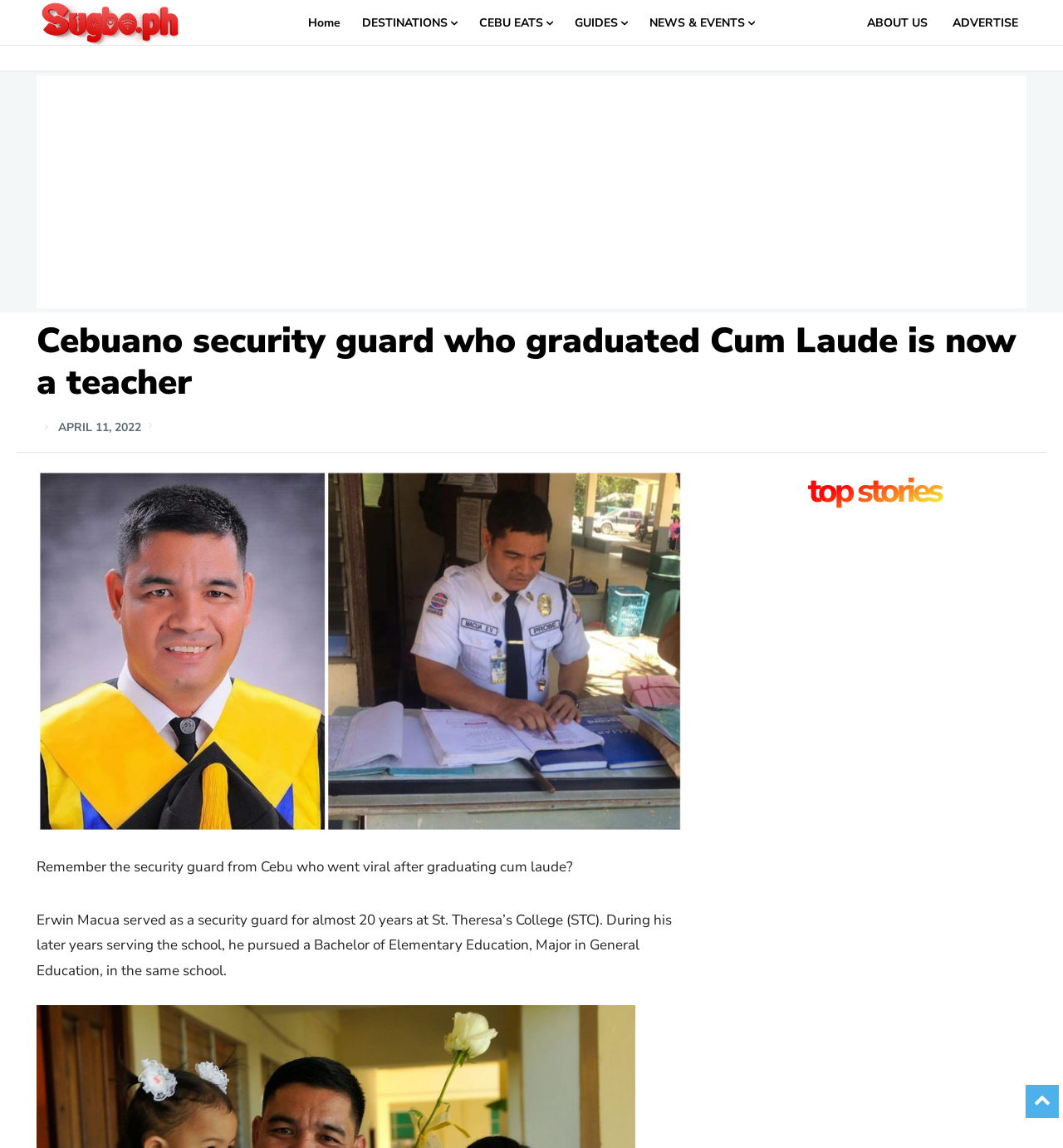Based on the image, provide a detailed response to the question:
What is the major of Erwin Macua's Bachelor degree?

I found the answer by reading the text content of the webpage, specifically the sentence 'he pursued a Bachelor of Elementary Education, Major in General Education, in the same school.' which mentions the major of Erwin Macua's Bachelor degree.